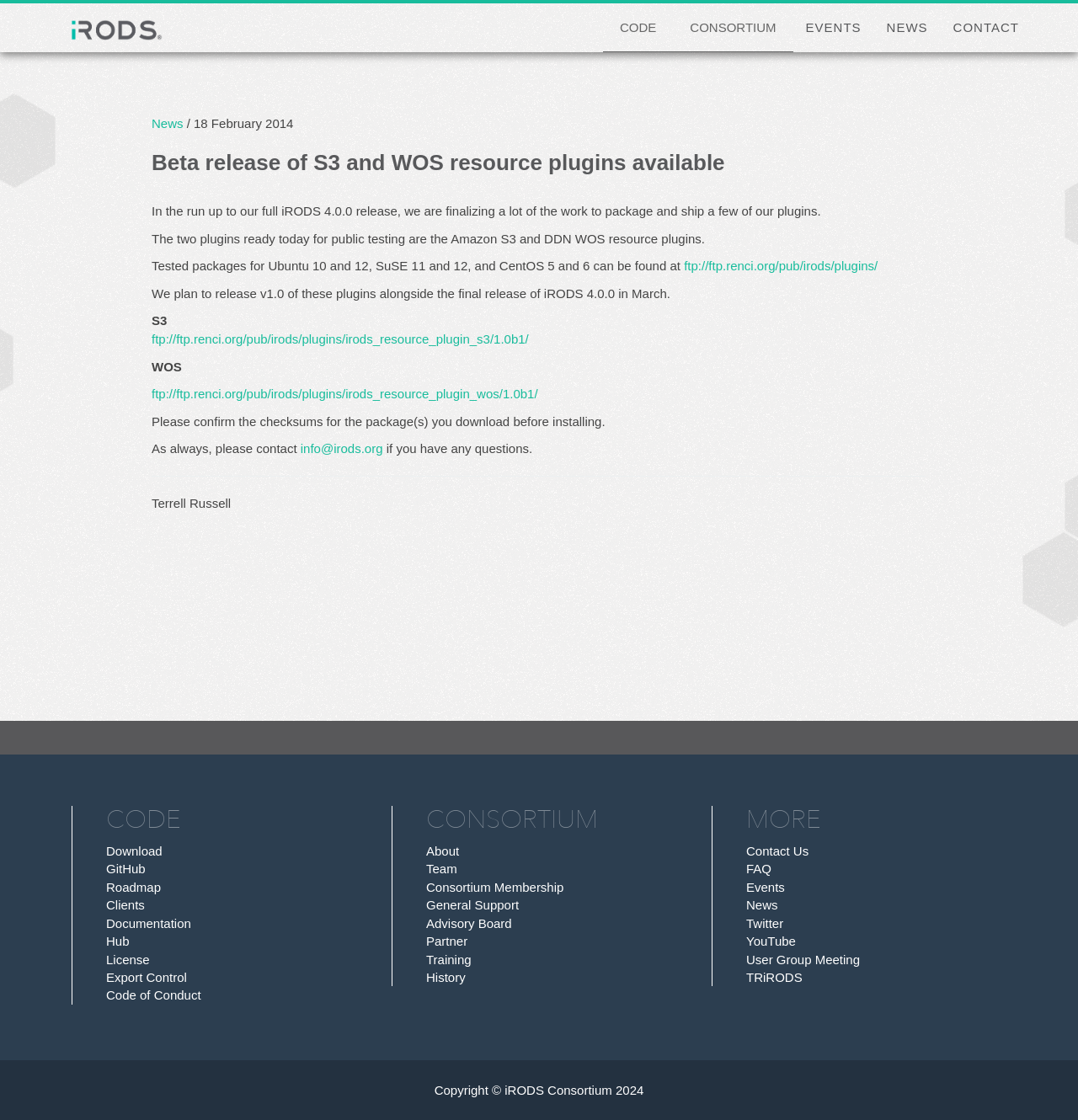What is the title of the news article on the webpage?
Answer with a single word or phrase by referring to the visual content.

Beta release of S3 and WOS resource plugins available